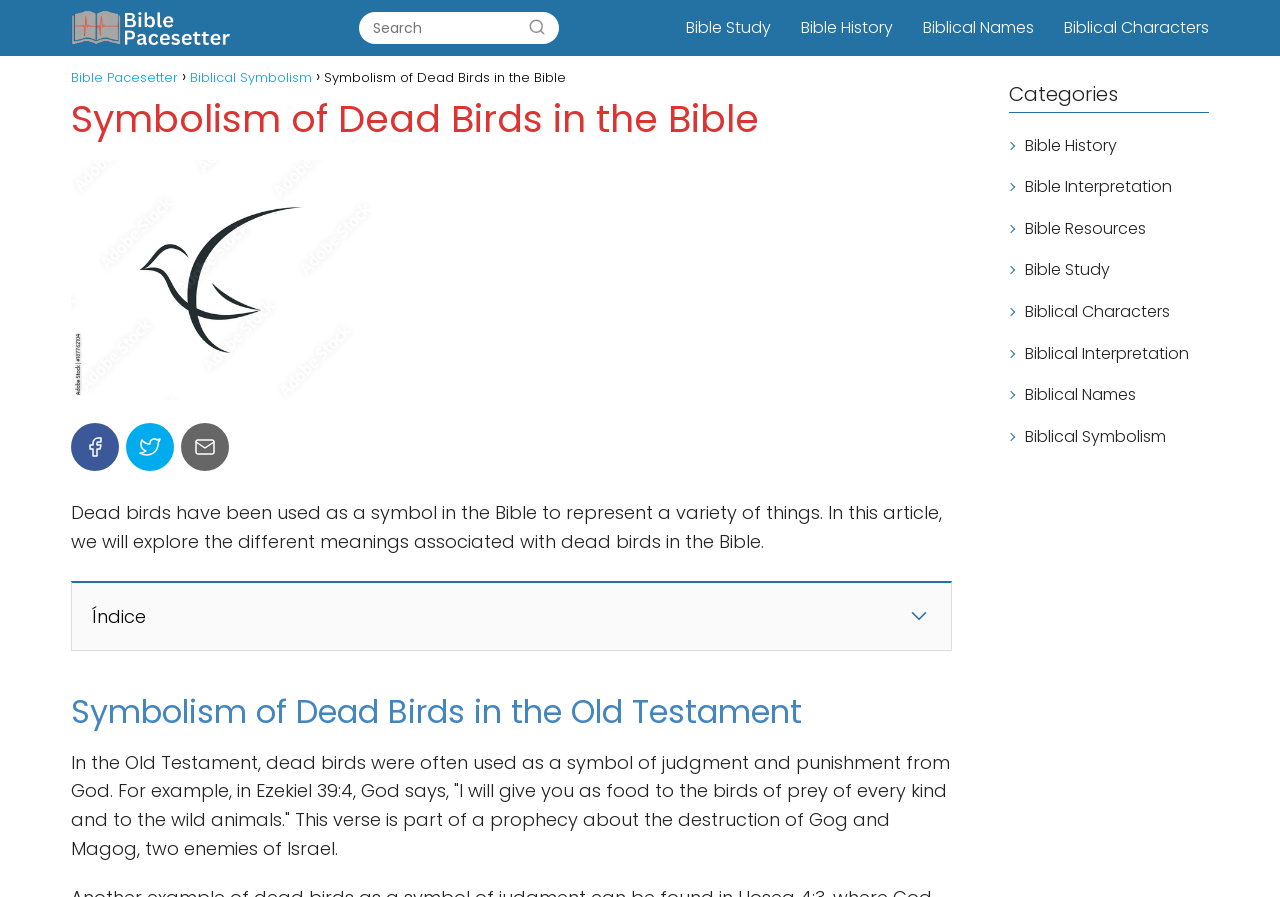Identify the bounding box coordinates of the region that needs to be clicked to carry out this instruction: "Read about Symbolism of Dead Birds in the Old Testament". Provide these coordinates as four float numbers ranging from 0 to 1, i.e., [left, top, right, bottom].

[0.055, 0.692, 0.744, 0.817]